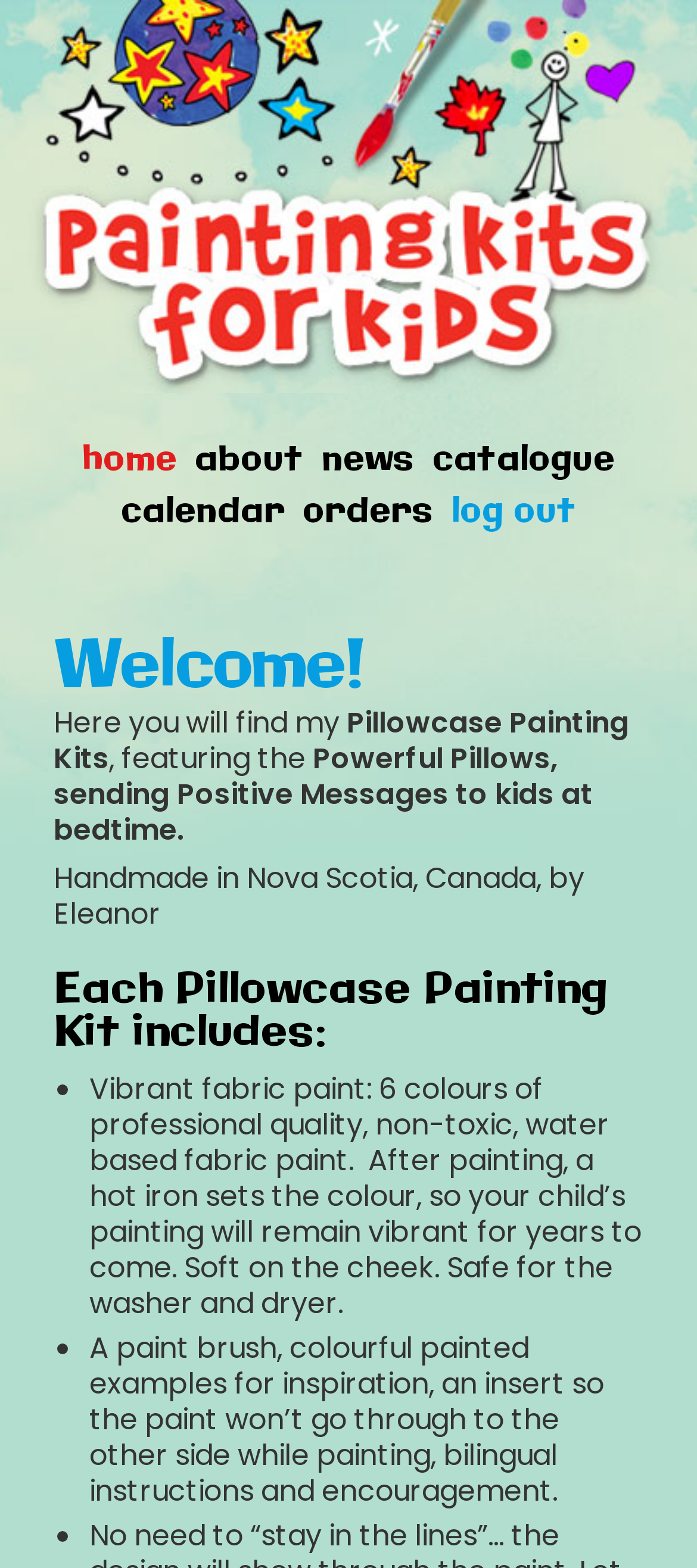Answer the following in one word or a short phrase: 
How many colours of fabric paint are included in each kit?

6